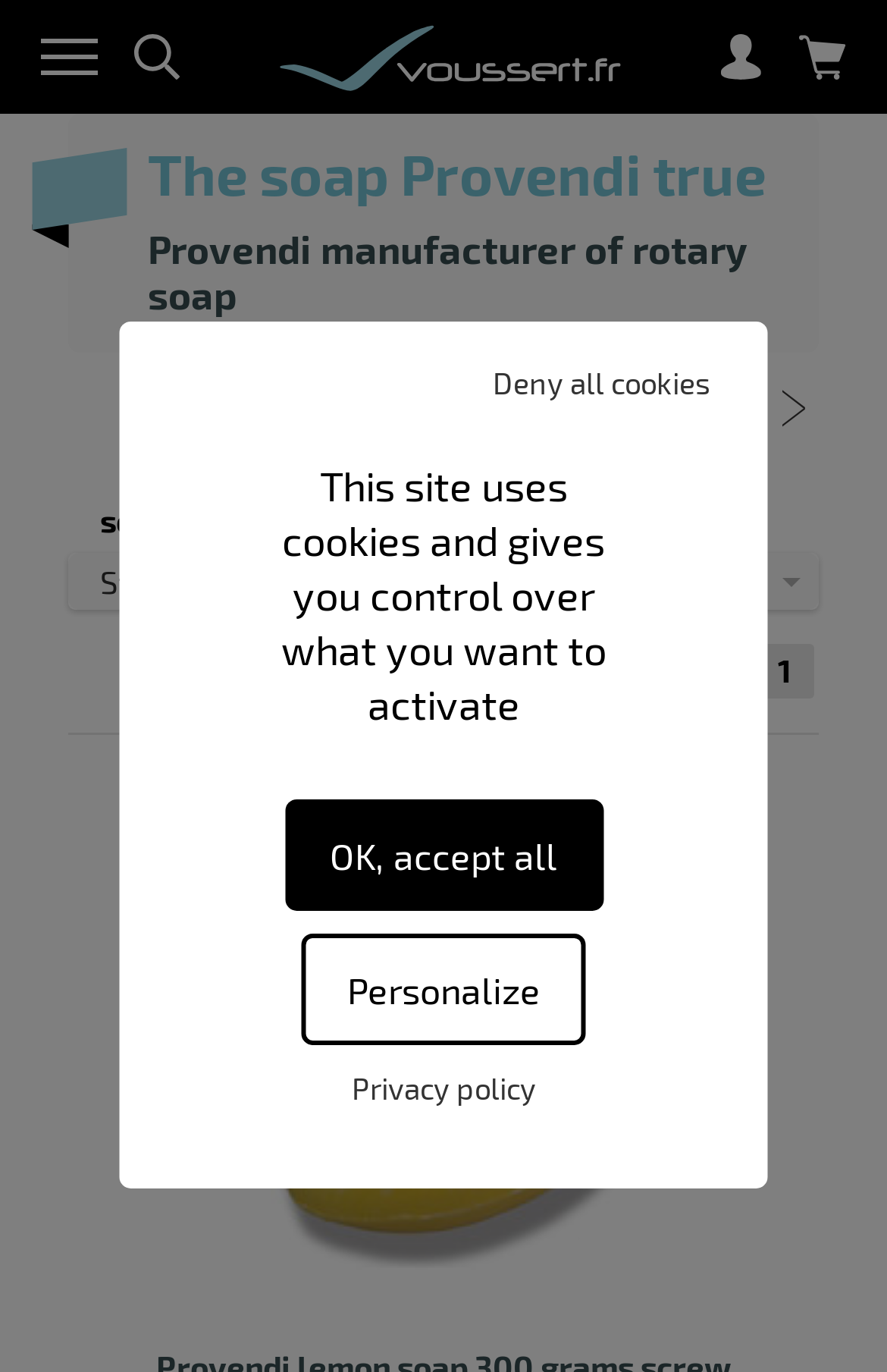Provide the bounding box coordinates of the area you need to click to execute the following instruction: "Search for something".

[0.131, 0.0, 0.223, 0.083]